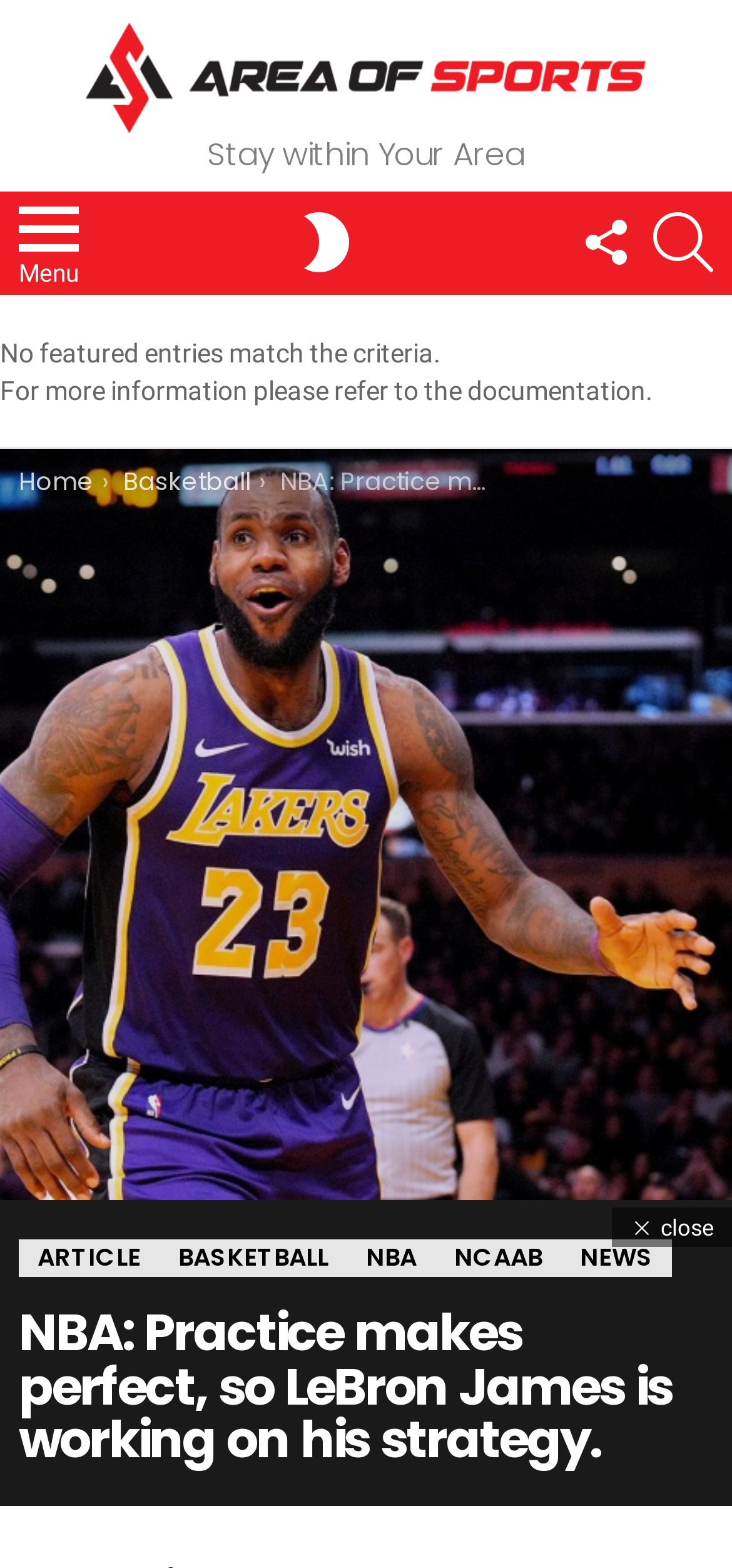Provide the bounding box coordinates of the area you need to click to execute the following instruction: "switch skin".

[0.405, 0.125, 0.487, 0.185]